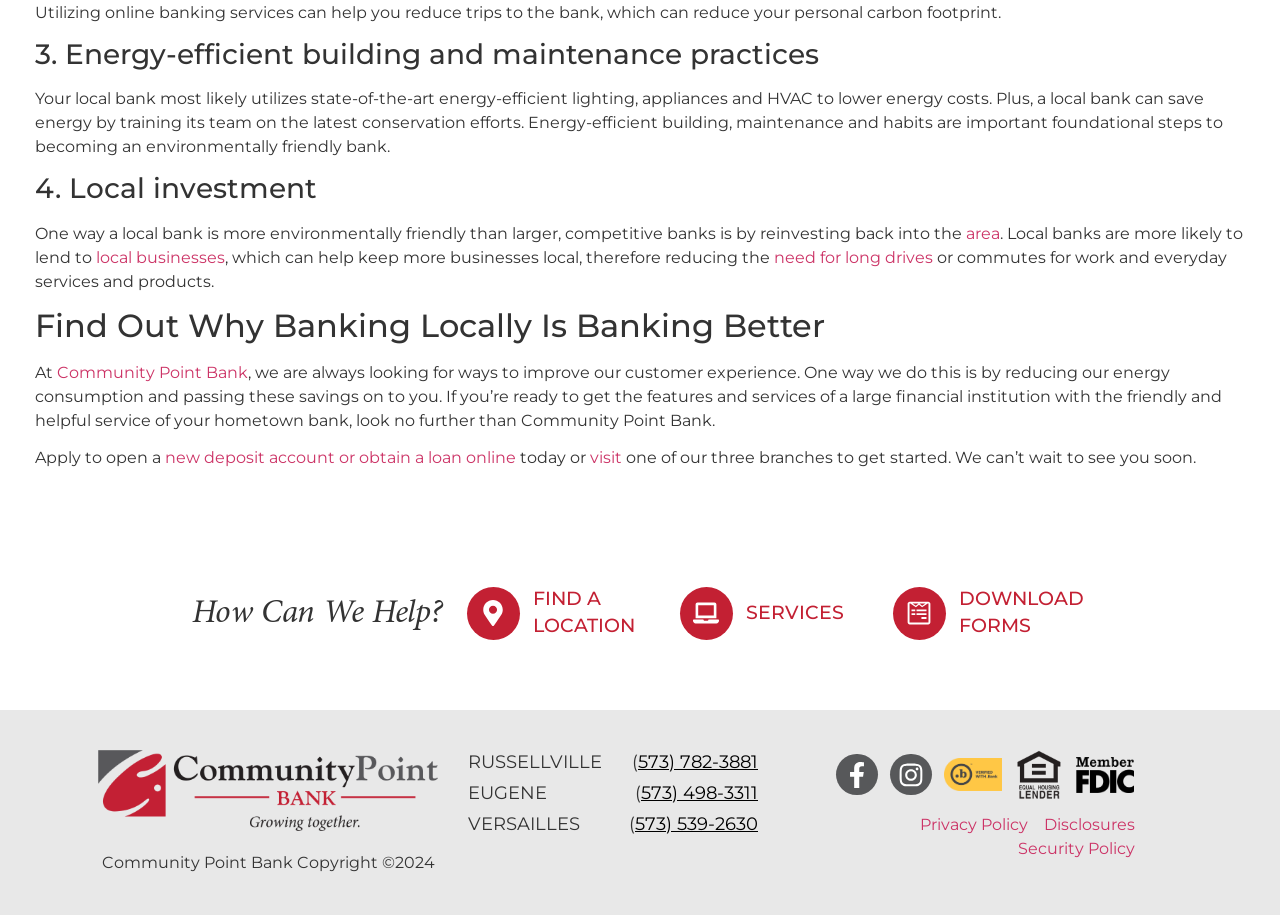Please locate the bounding box coordinates of the element that should be clicked to complete the given instruction: "Visit Community Point Bank".

[0.461, 0.49, 0.486, 0.511]